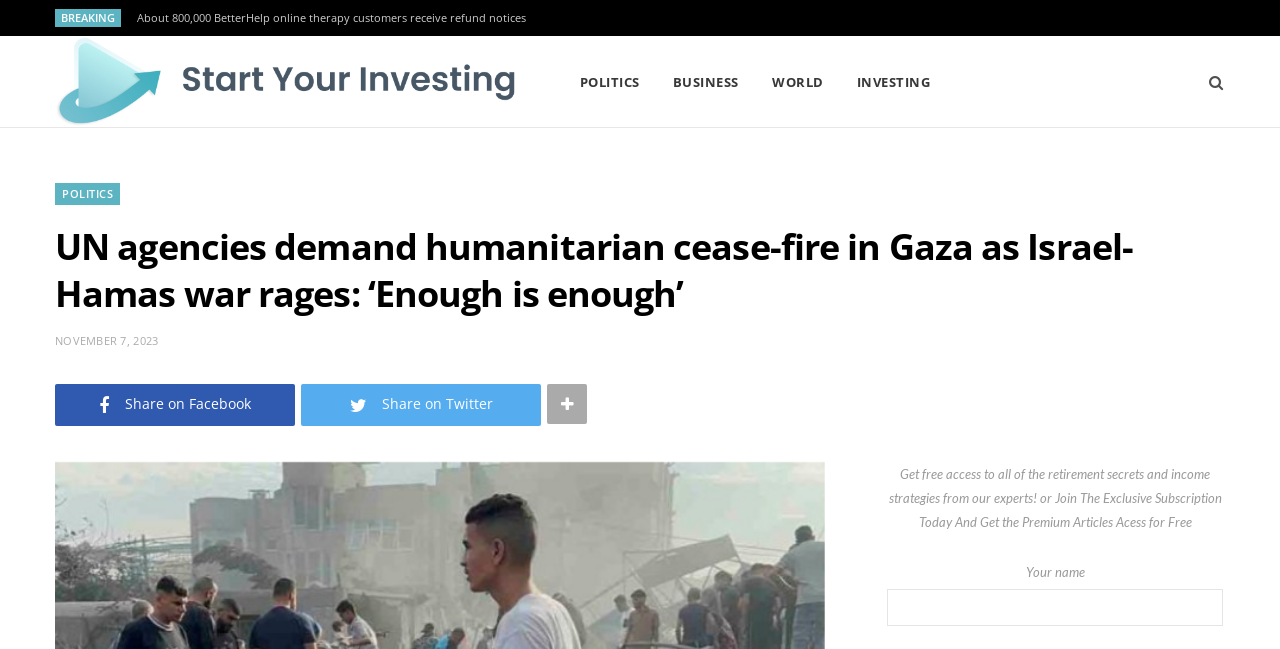Locate the bounding box coordinates of the element's region that should be clicked to carry out the following instruction: "Go to POLITICS". The coordinates need to be four float numbers between 0 and 1, i.e., [left, top, right, bottom].

[0.441, 0.056, 0.511, 0.195]